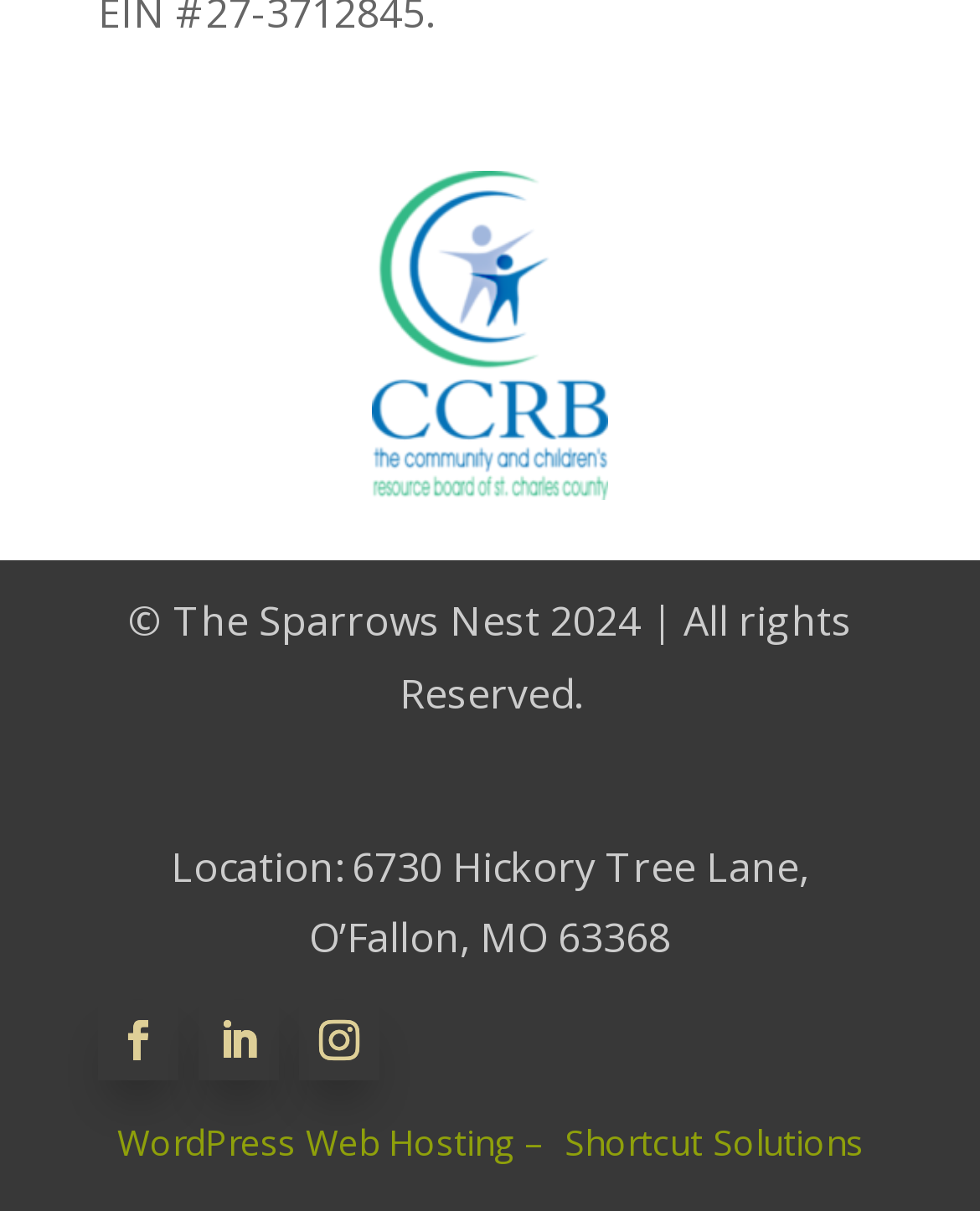What is the address of the location mentioned on the webpage?
Please provide a detailed and comprehensive answer to the question.

The address can be found at the bottom of the webpage, where it says 'Location: 6730 Hickory Tree Lane, O’Fallon, MO 63368'.